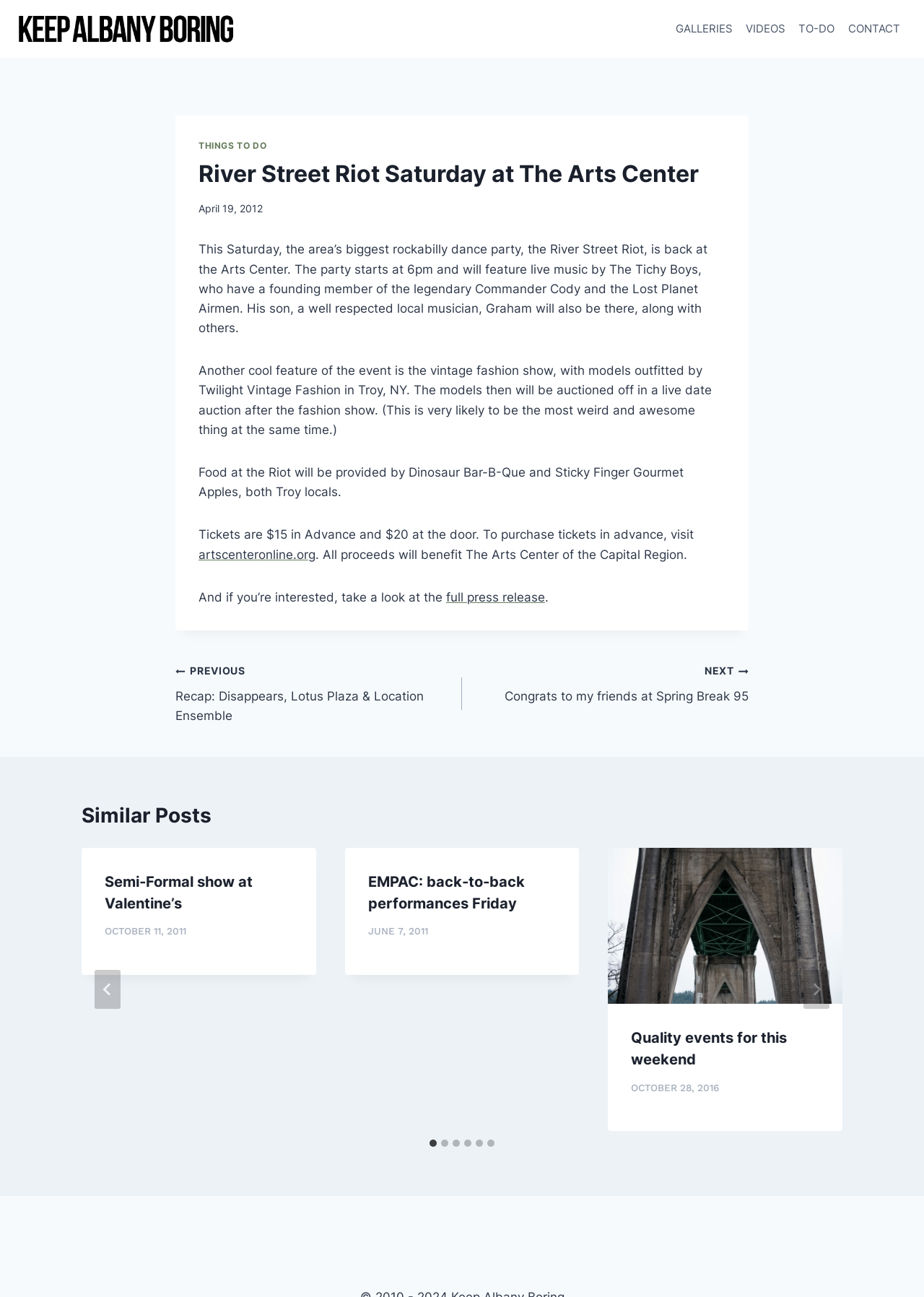What is the name of the event?
Answer the question based on the image using a single word or a brief phrase.

River Street Riot